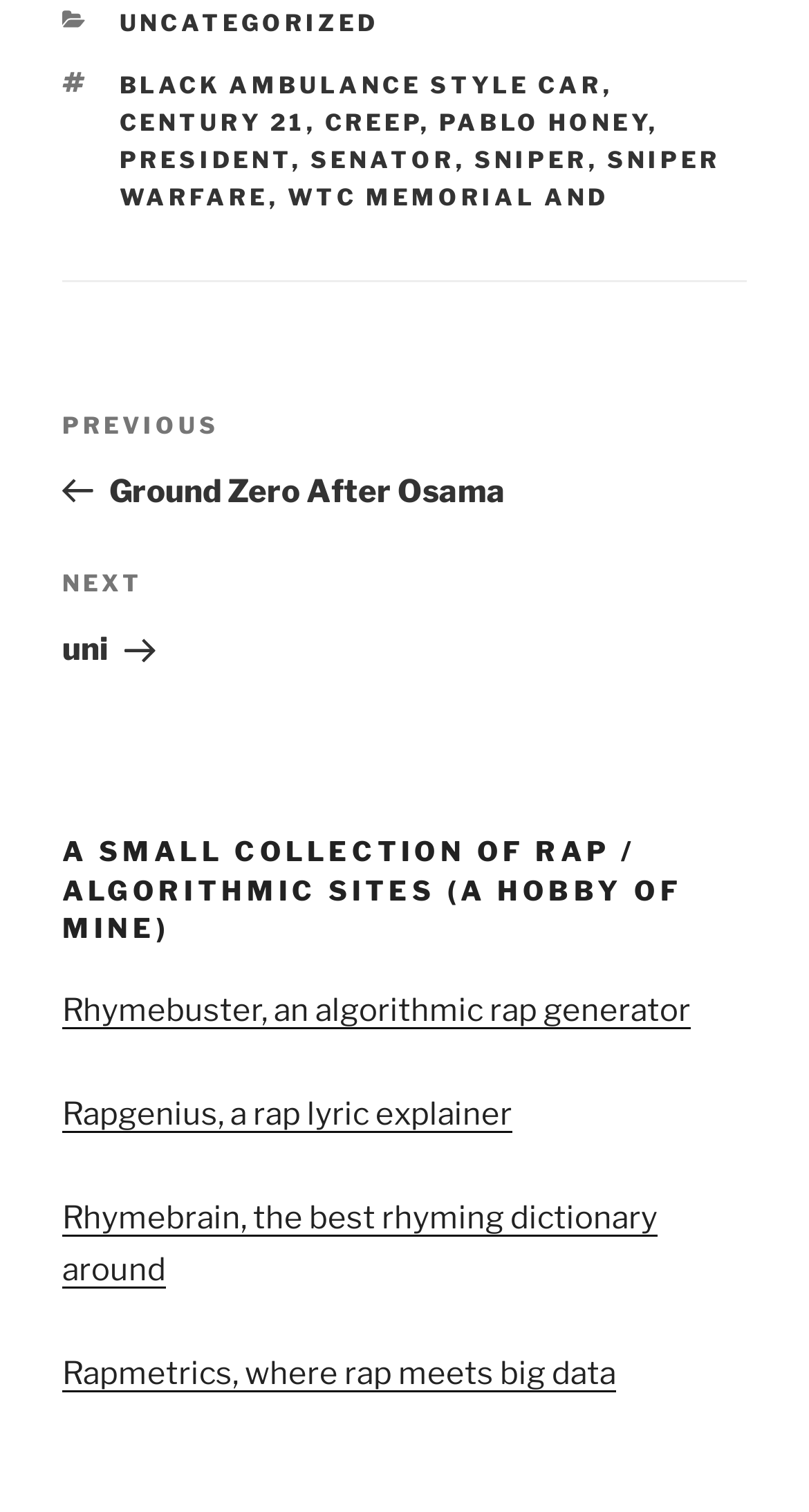Please answer the following question using a single word or phrase: 
What is the first tag listed?

BLACK AMBULANCE STYLE CAR